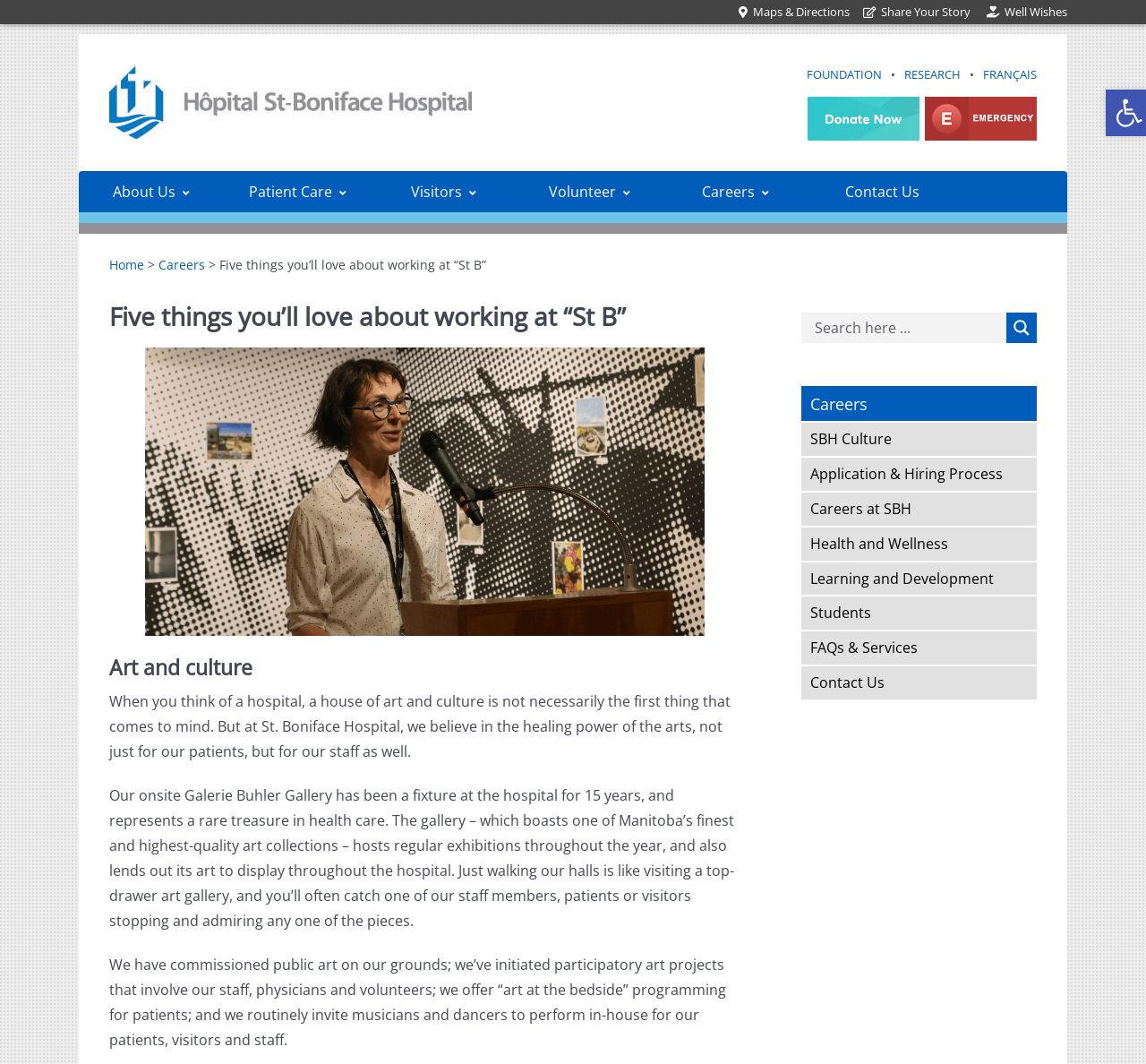Pinpoint the bounding box coordinates of the clickable element needed to complete the instruction: "View privacy policy". The coordinates should be provided as four float numbers between 0 and 1: [left, top, right, bottom].

None